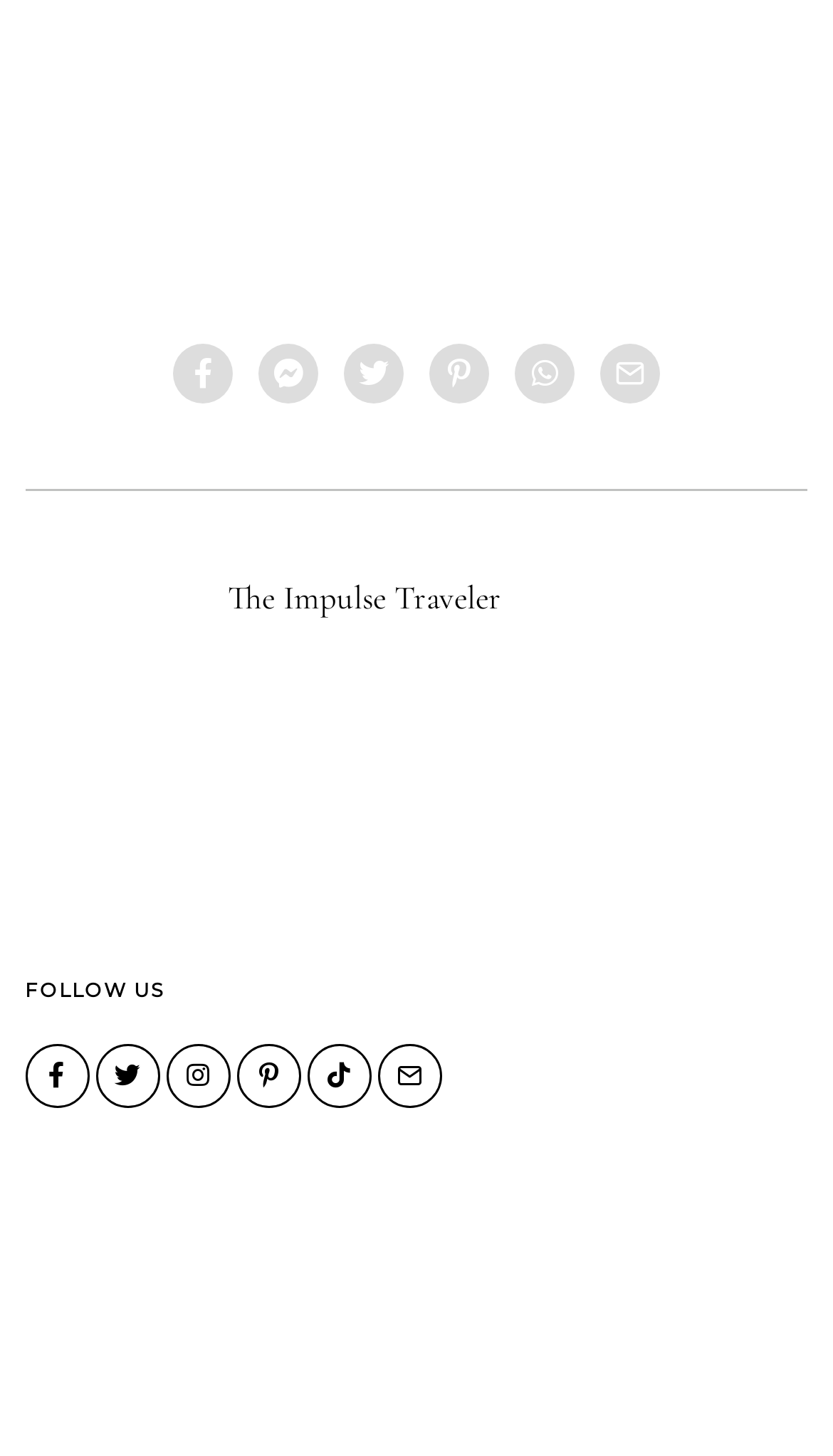Predict the bounding box of the UI element based on the description: "Twitter". The coordinates should be four float numbers between 0 and 1, formatted as [left, top, right, bottom].

[0.413, 0.236, 0.485, 0.277]